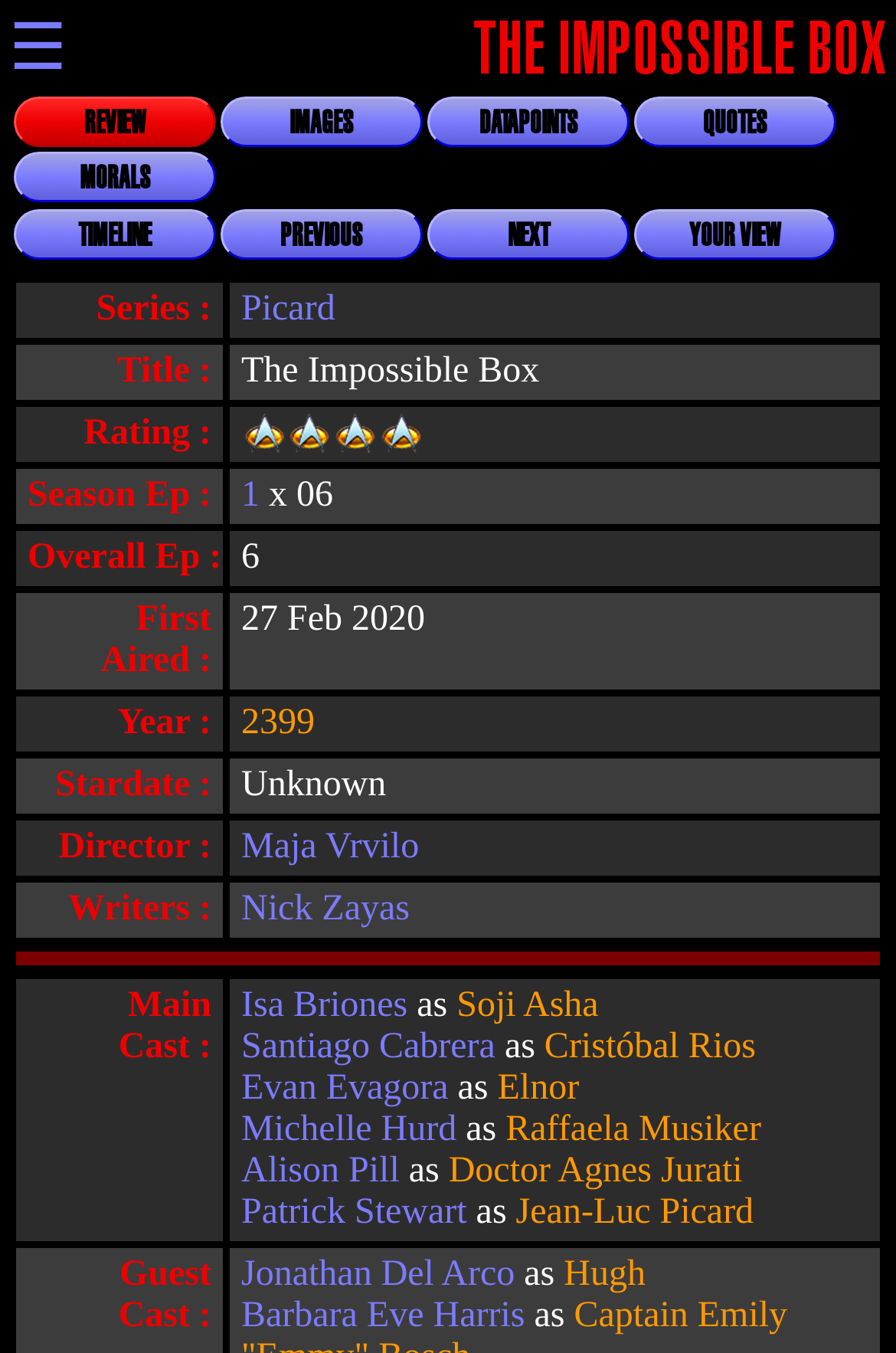Provide a single word or phrase to answer the given question: 
What is the rating of the episode?

4